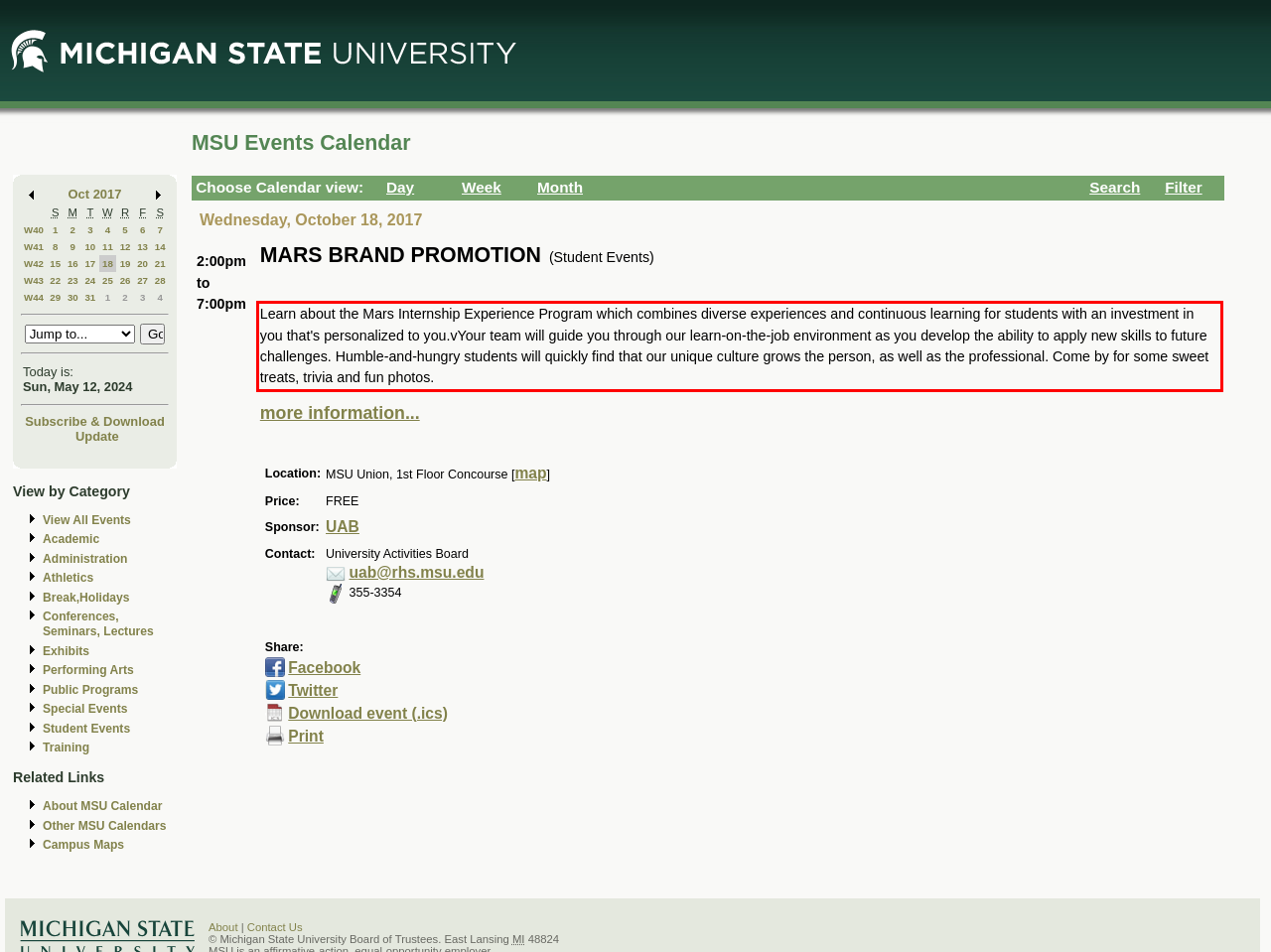Given the screenshot of the webpage, identify the red bounding box, and recognize the text content inside that red bounding box.

Learn about the Mars Internship Experience Program which combines diverse experiences and continuous learning for students with an investment in you that's personalized to you.vYour team will guide you through our learn-on-the-job environment as you develop the ability to apply new skills to future challenges. Humble-and-hungry students will quickly find that our unique culture grows the person, as well as the professional. Come by for some sweet treats, trivia and fun photos.